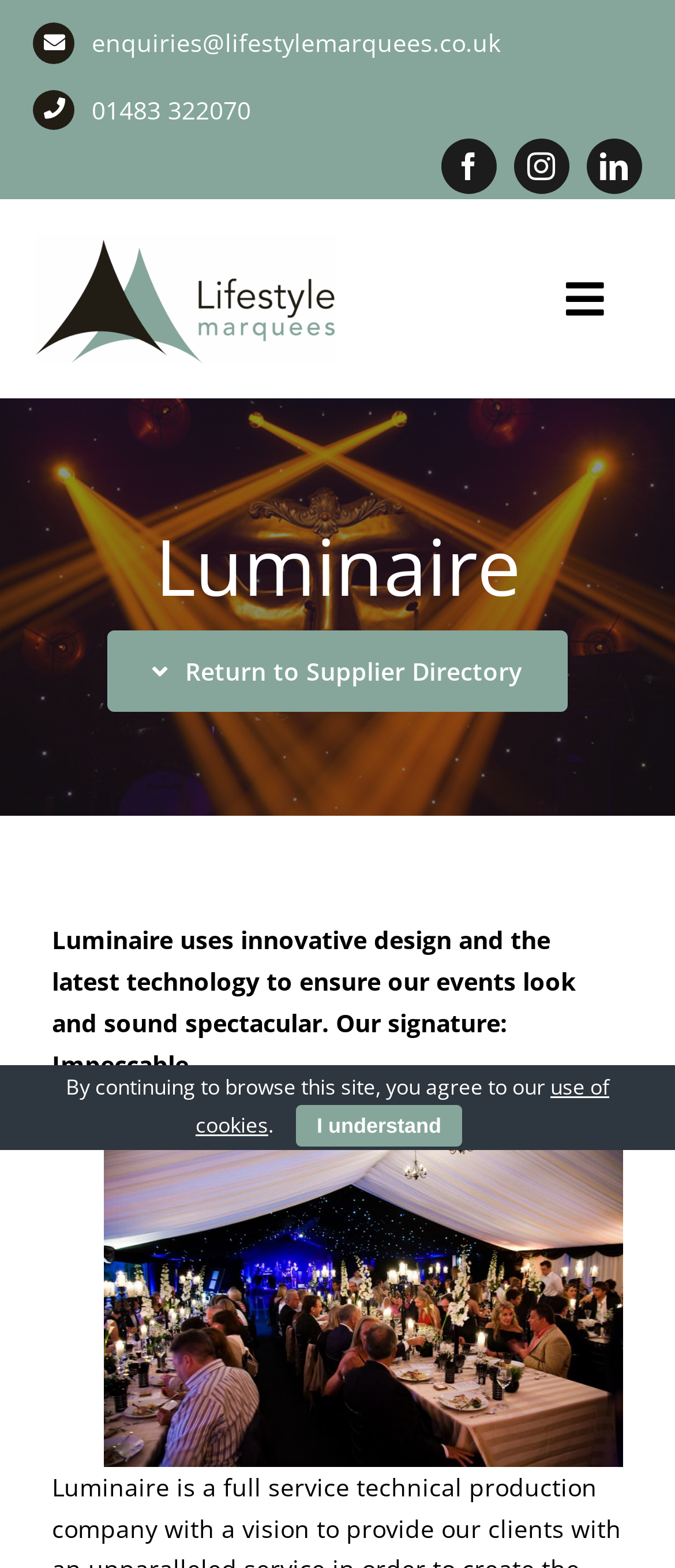Identify the bounding box coordinates of the section to be clicked to complete the task described by the following instruction: "Open the submenu of Event Services". The coordinates should be four float numbers between 0 and 1, formatted as [left, top, right, bottom].

[0.81, 0.363, 1.0, 0.424]